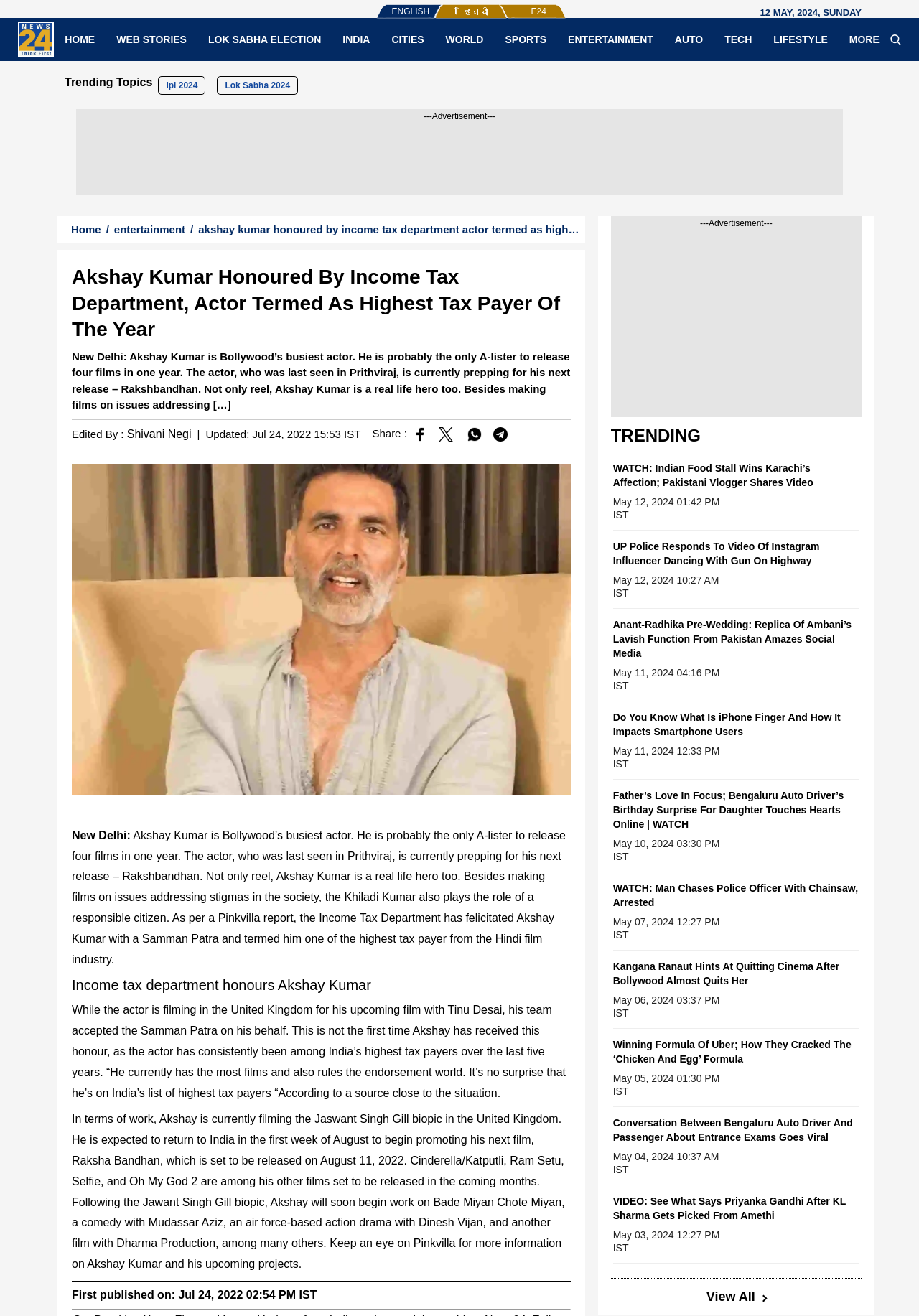For the given element description Lok Sabha 2024, determine the bounding box coordinates of the UI element. The coordinates should follow the format (top-left x, top-left y, bottom-right x, bottom-right y) and be within the range of 0 to 1.

[0.236, 0.058, 0.324, 0.072]